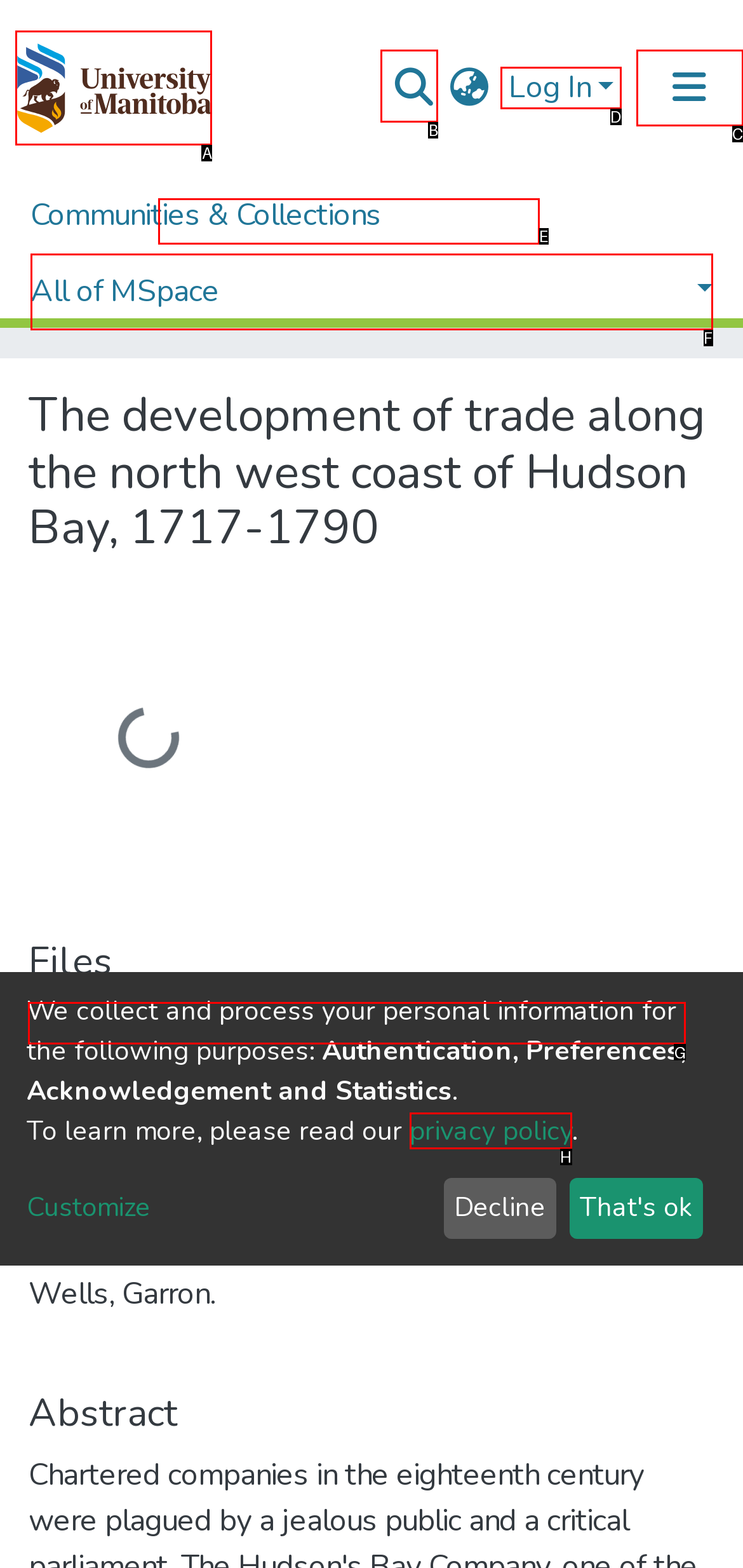Identify the letter of the UI element needed to carry out the task: Download Wells_The_Development_of_Trade.pdf
Reply with the letter of the chosen option.

G